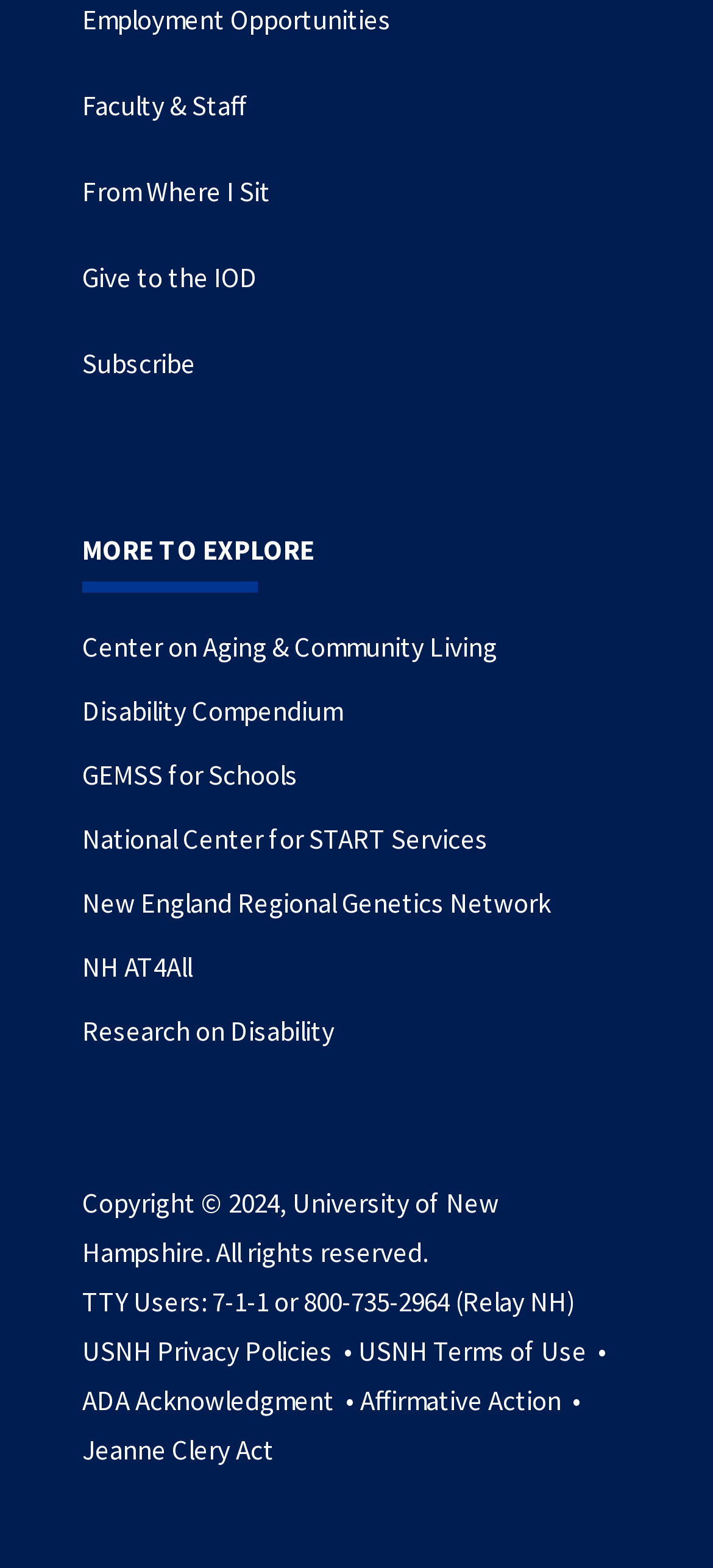Provide the bounding box coordinates of the UI element that matches the description: "USNH Privacy Policies •".

[0.115, 0.85, 0.503, 0.872]